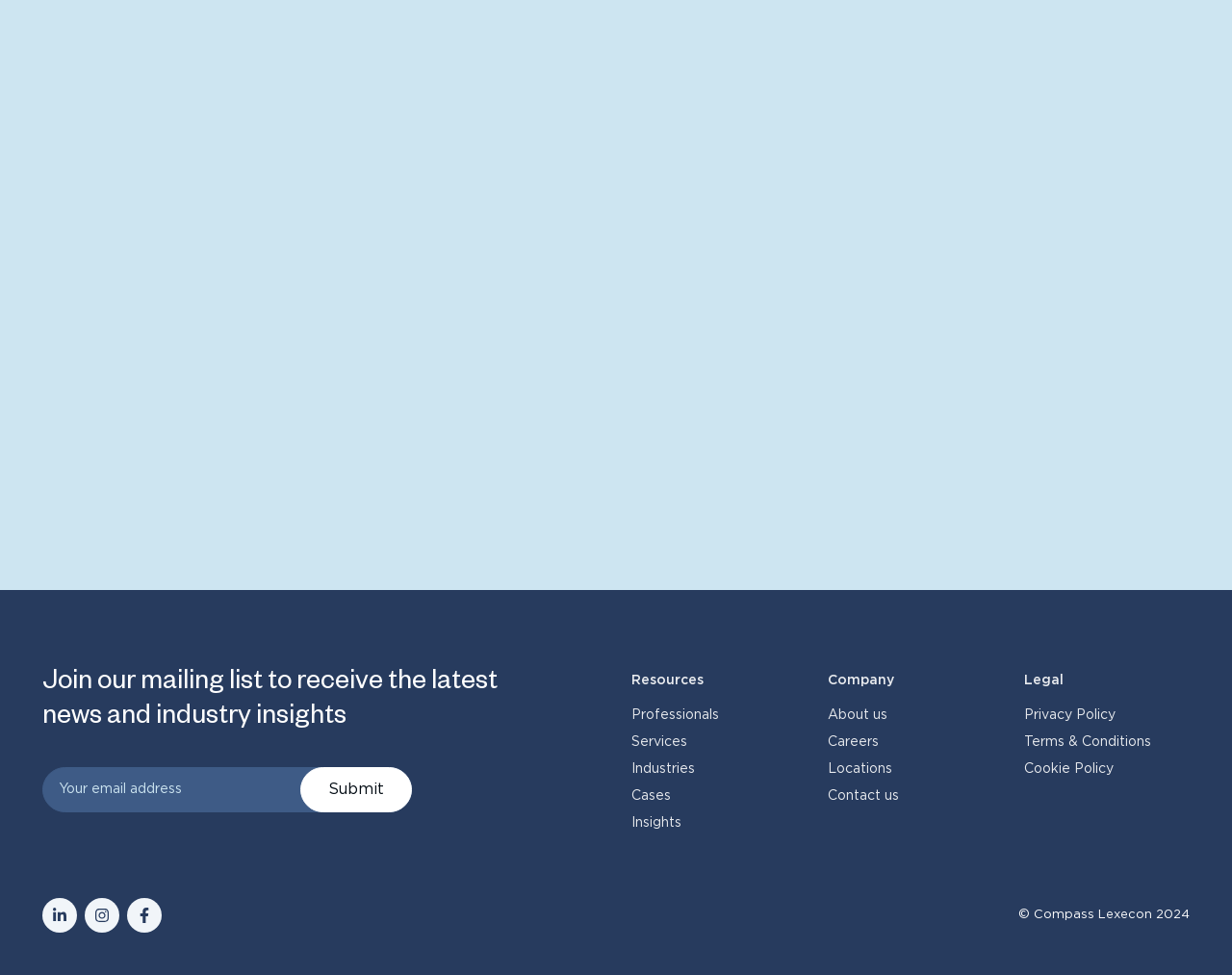Identify the bounding box coordinates for the region to click in order to carry out this instruction: "Submit the form". Provide the coordinates using four float numbers between 0 and 1, formatted as [left, top, right, bottom].

[0.244, 0.786, 0.334, 0.833]